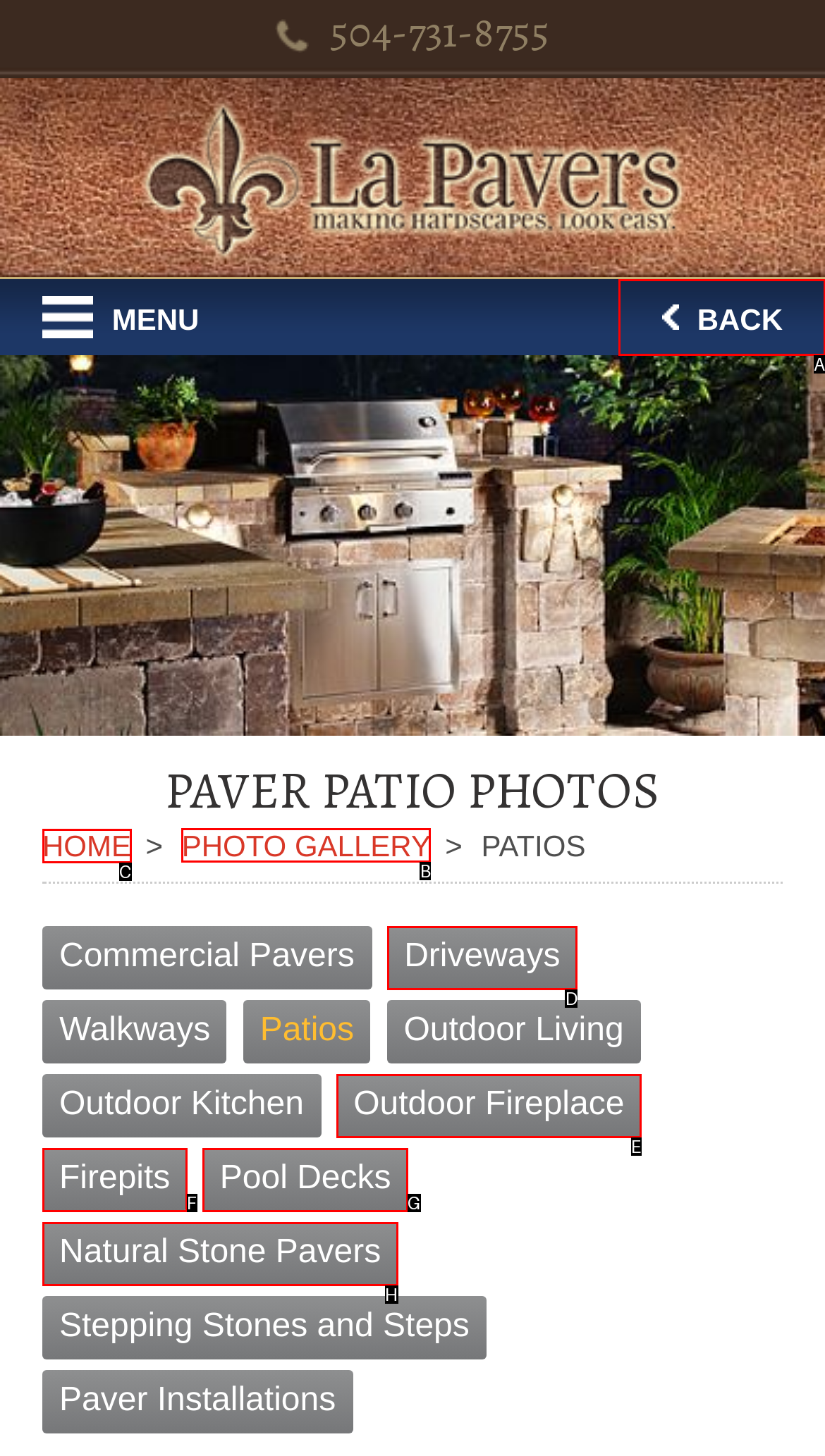Point out the letter of the HTML element you should click on to execute the task: View photo gallery
Reply with the letter from the given options.

B